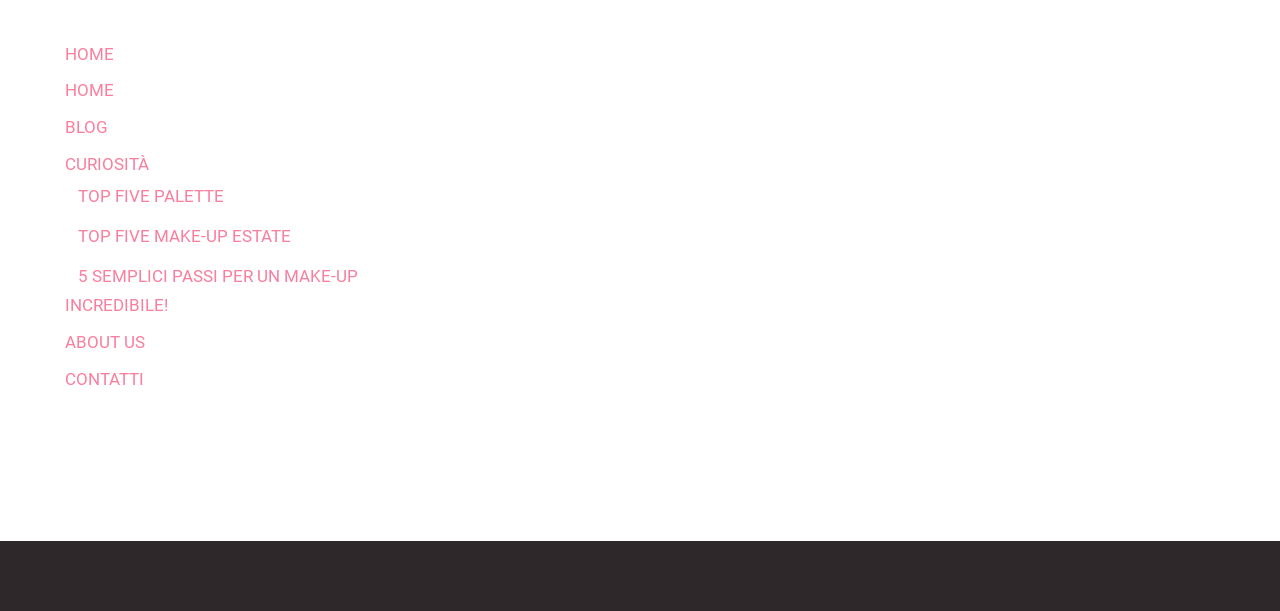Please predict the bounding box coordinates of the element's region where a click is necessary to complete the following instruction: "go to home page". The coordinates should be represented by four float numbers between 0 and 1, i.e., [left, top, right, bottom].

[0.051, 0.071, 0.089, 0.104]